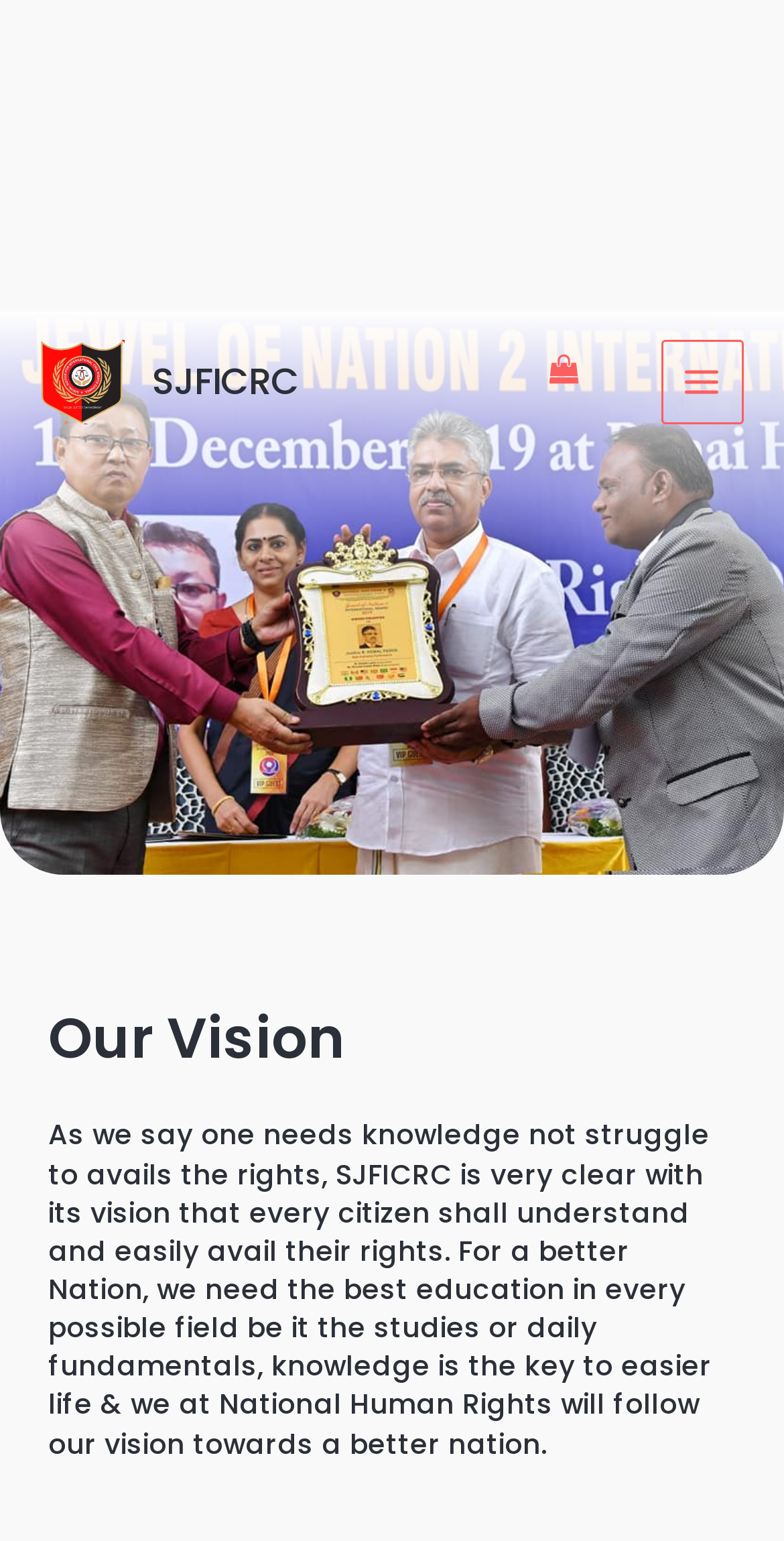Determine the bounding box for the UI element that matches this description: "Main Menu".

[0.843, 0.221, 0.949, 0.275]